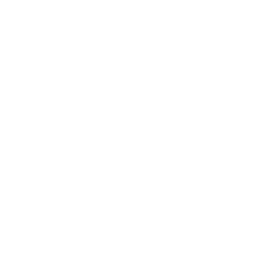What is the purpose of the icon?
Answer the question with as much detail as possible.

The icon likely represents a communication or sharing feature, signifying options to share information or updates from the MOE's announcements or press releases on various platforms, enhancing engagement and outreach regarding educational initiatives.